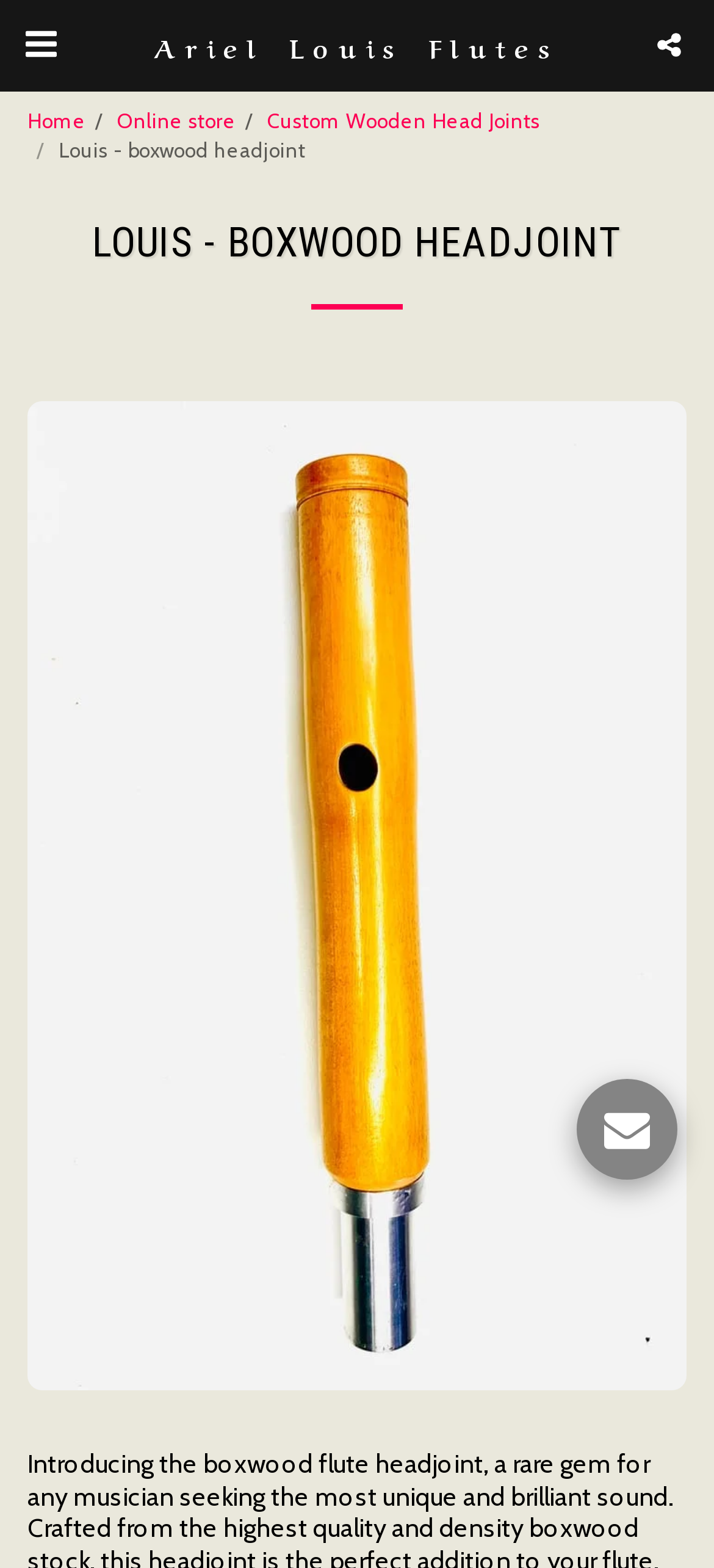Answer the question with a single word or phrase: 
What is the orientation of the separator?

horizontal